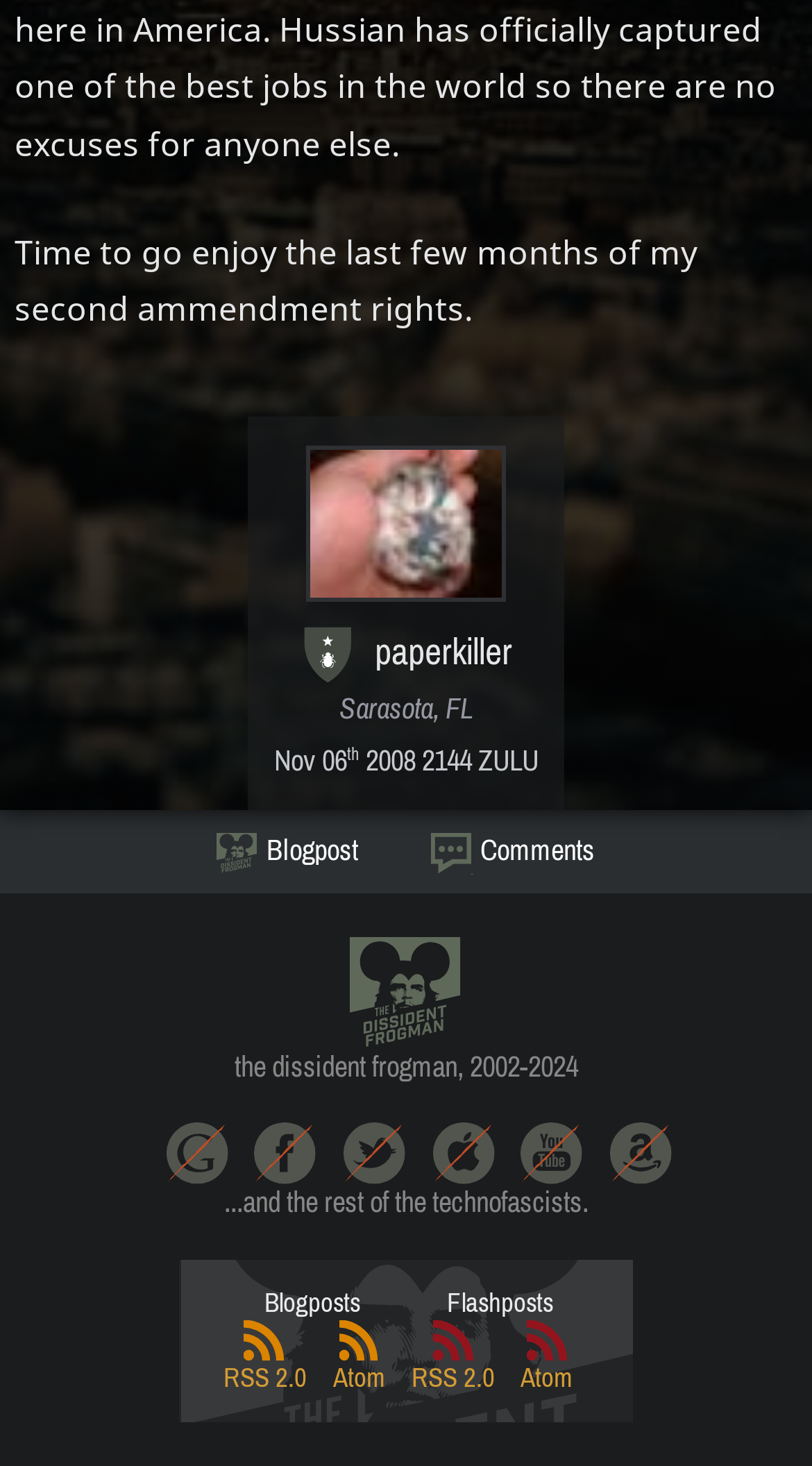What are the available feed formats?
Provide a thorough and detailed answer to the question.

The available feed formats can be found in the contentinfo section of the webpage, specifically in the LayoutTable elements, which contain links to 'RSS 2.0' and 'Atom' feed formats.